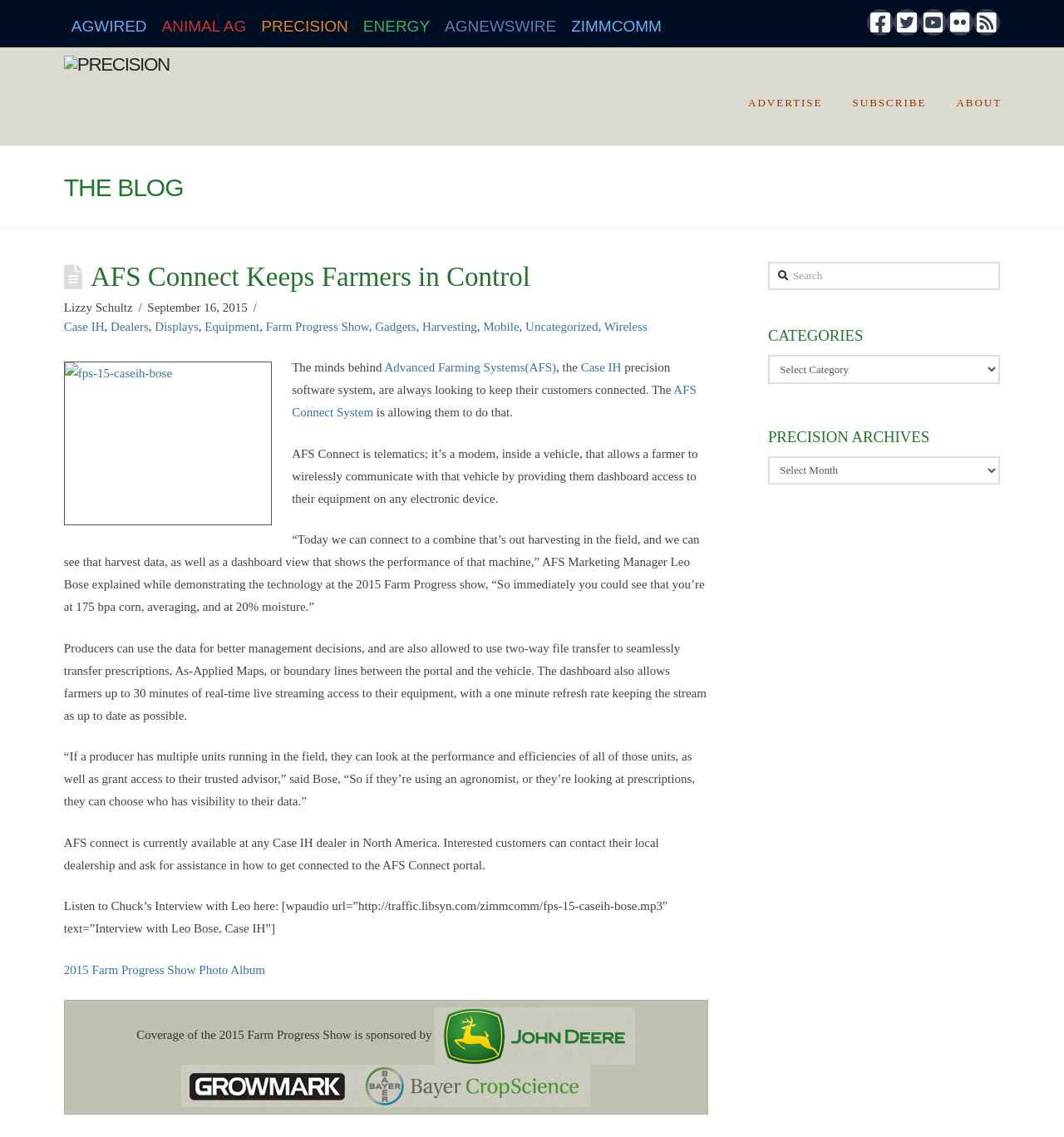Please specify the bounding box coordinates of the element that should be clicked to execute the given instruction: 'View the Precision Archives'. Ensure the coordinates are four float numbers between 0 and 1, expressed as [left, top, right, bottom].

[0.722, 0.401, 0.94, 0.426]